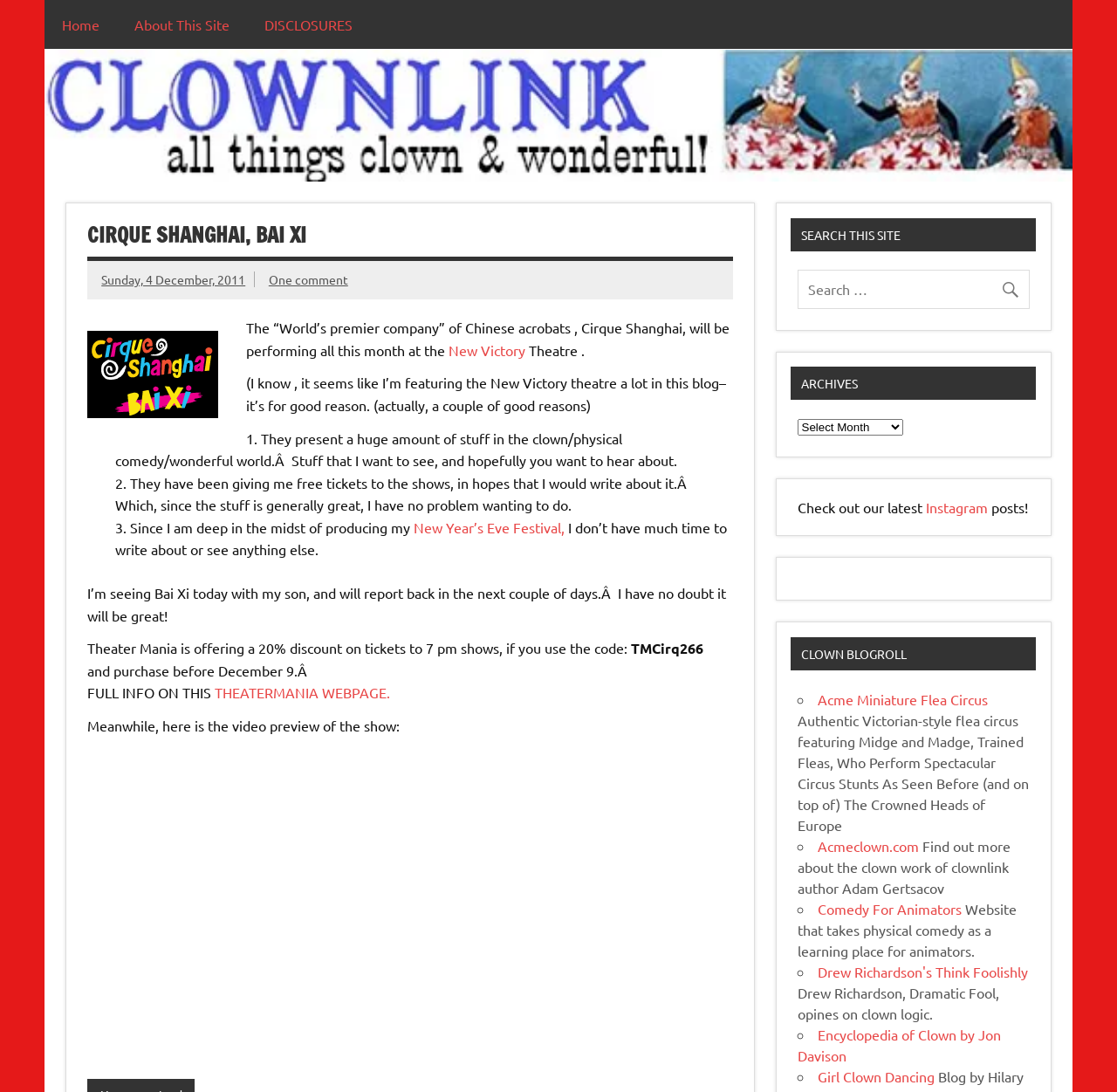Pinpoint the bounding box coordinates of the clickable area needed to execute the instruction: "Click on the 'Home' link". The coordinates should be specified as four float numbers between 0 and 1, i.e., [left, top, right, bottom].

[0.056, 0.014, 0.089, 0.03]